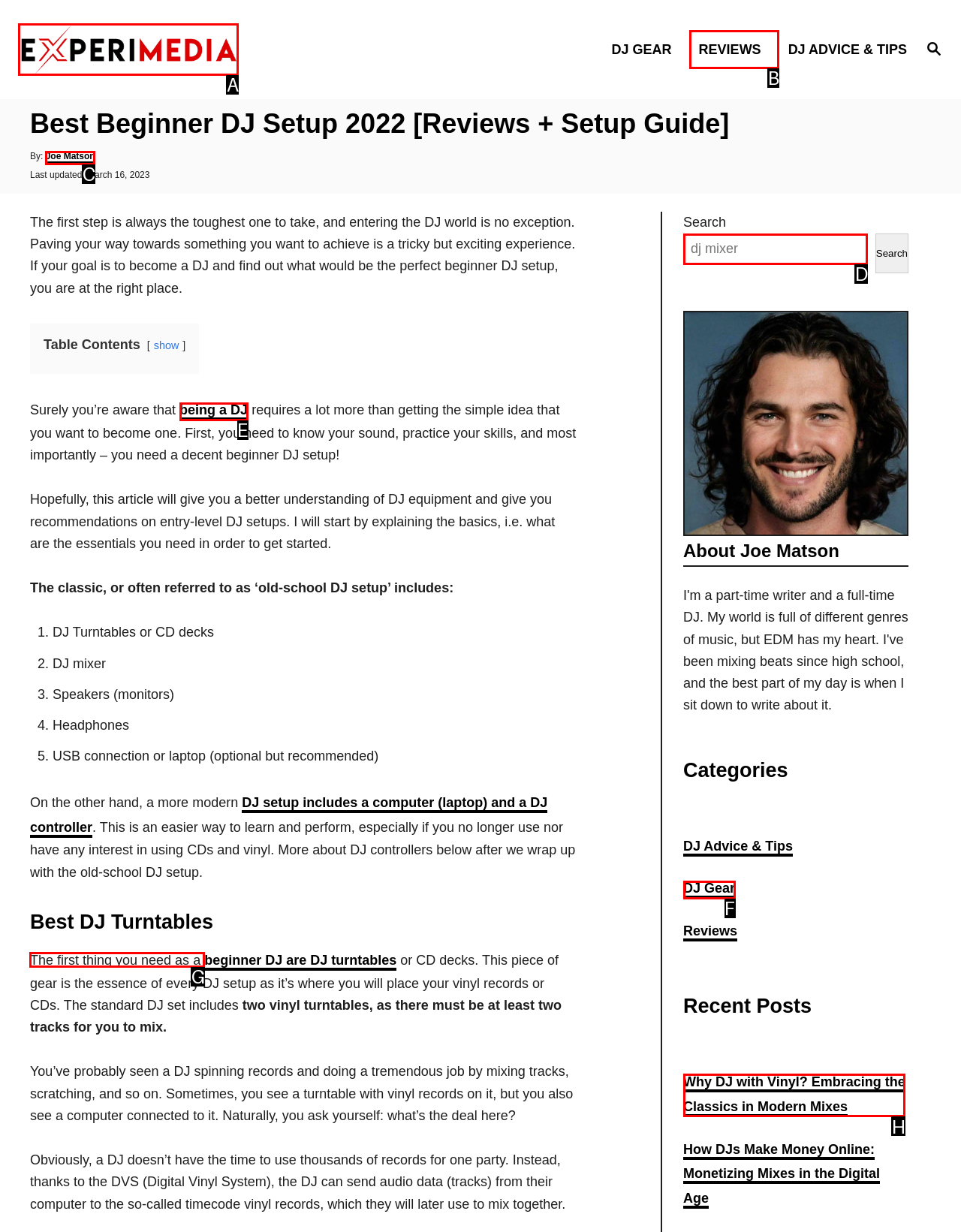Identify the correct UI element to click to follow this instruction: Learn about DJ Turntables
Respond with the letter of the appropriate choice from the displayed options.

G